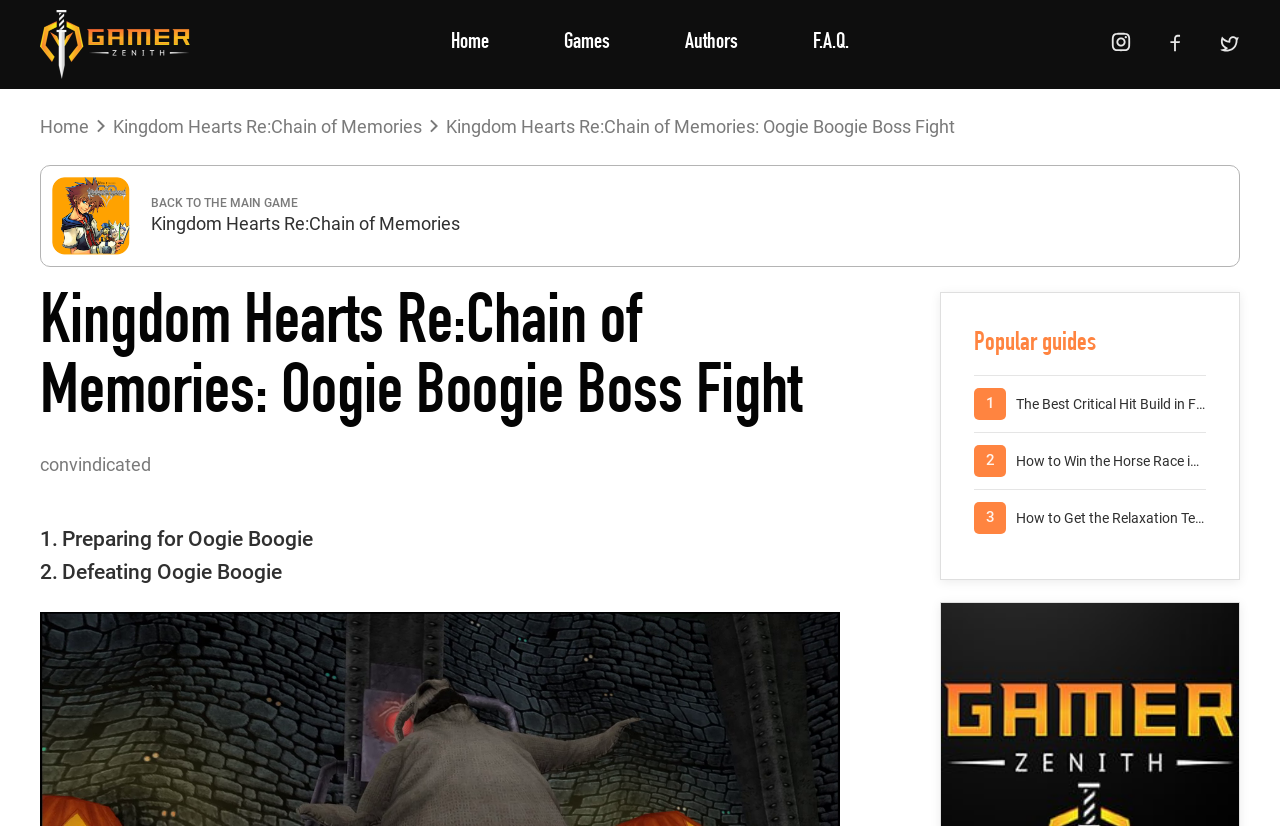What is the topic of the webpage?
Using the image as a reference, deliver a detailed and thorough answer to the question.

The webpage title is 'Kingdom Hearts Re:Chain of Memories: Oogie Boogie Boss Fight', and the content is about preparing for and defeating Oogie Boogie, so the topic of the webpage is the Oogie Boogie boss fight.